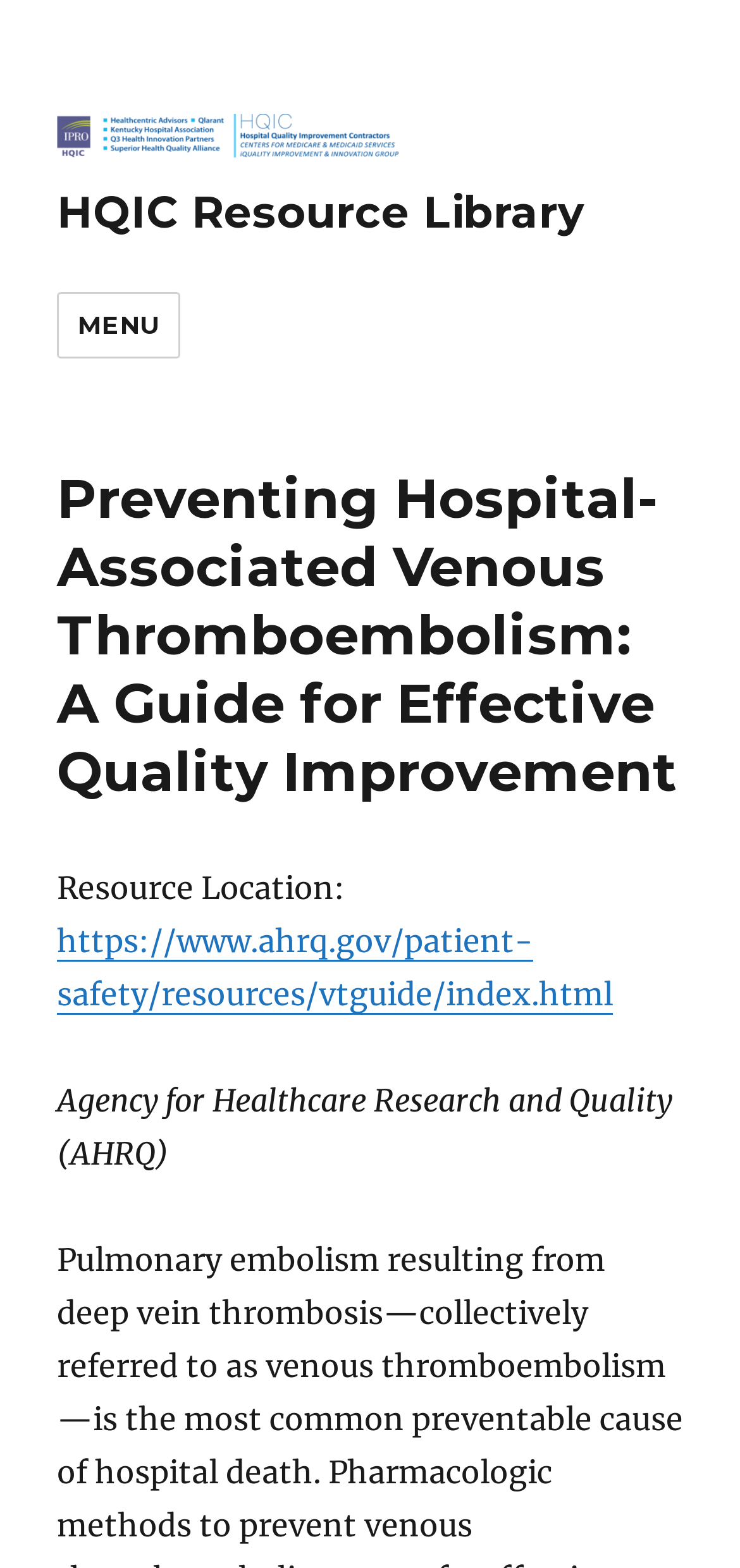What is the URL of the resource guide?
Look at the image and respond with a one-word or short phrase answer.

https://www.ahrq.gov/patient-safety/resources/vtguide/index.html